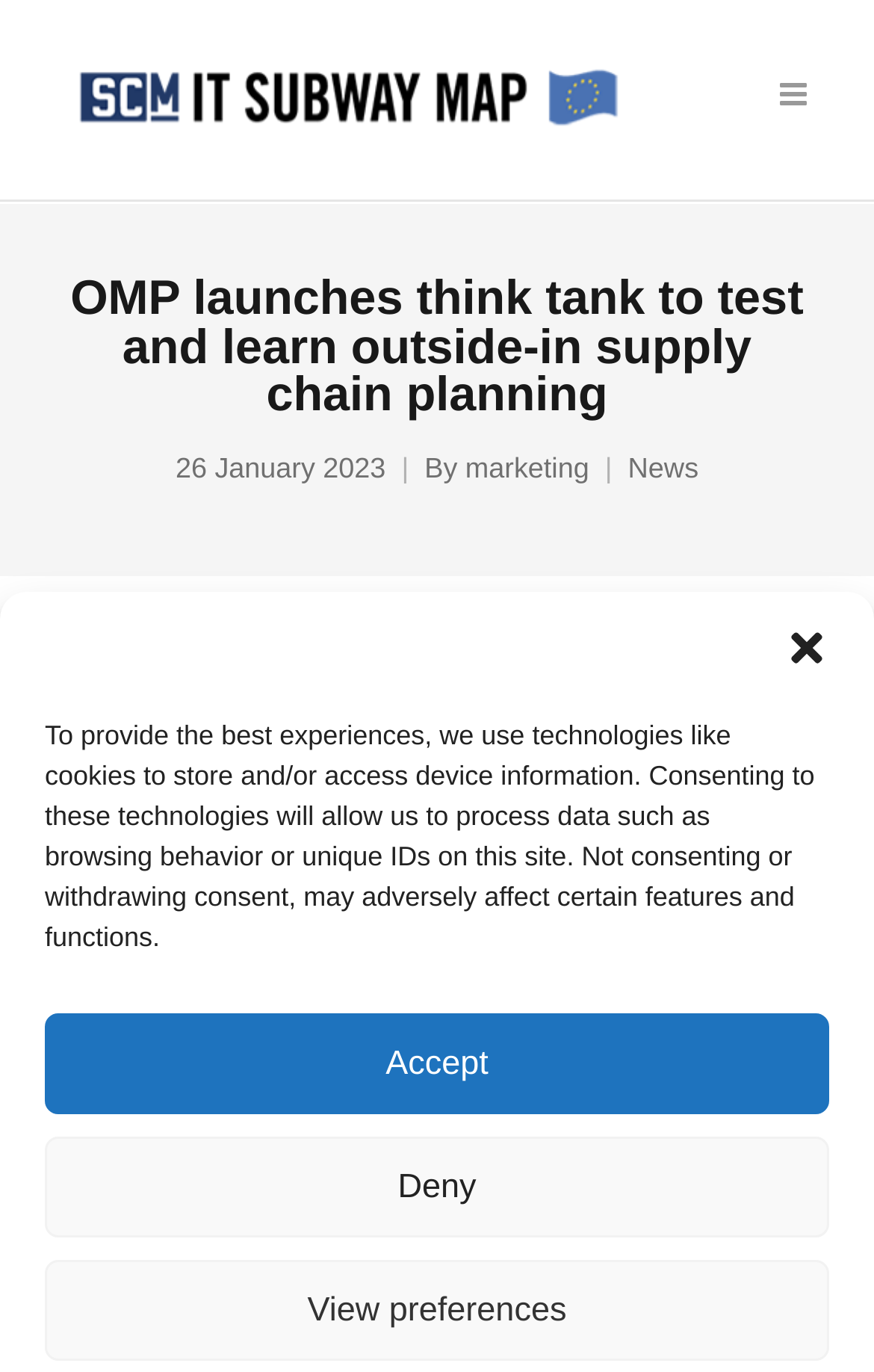What is the name of the initiative launched by OMP?
Look at the screenshot and respond with a single word or phrase.

Spark Initiative